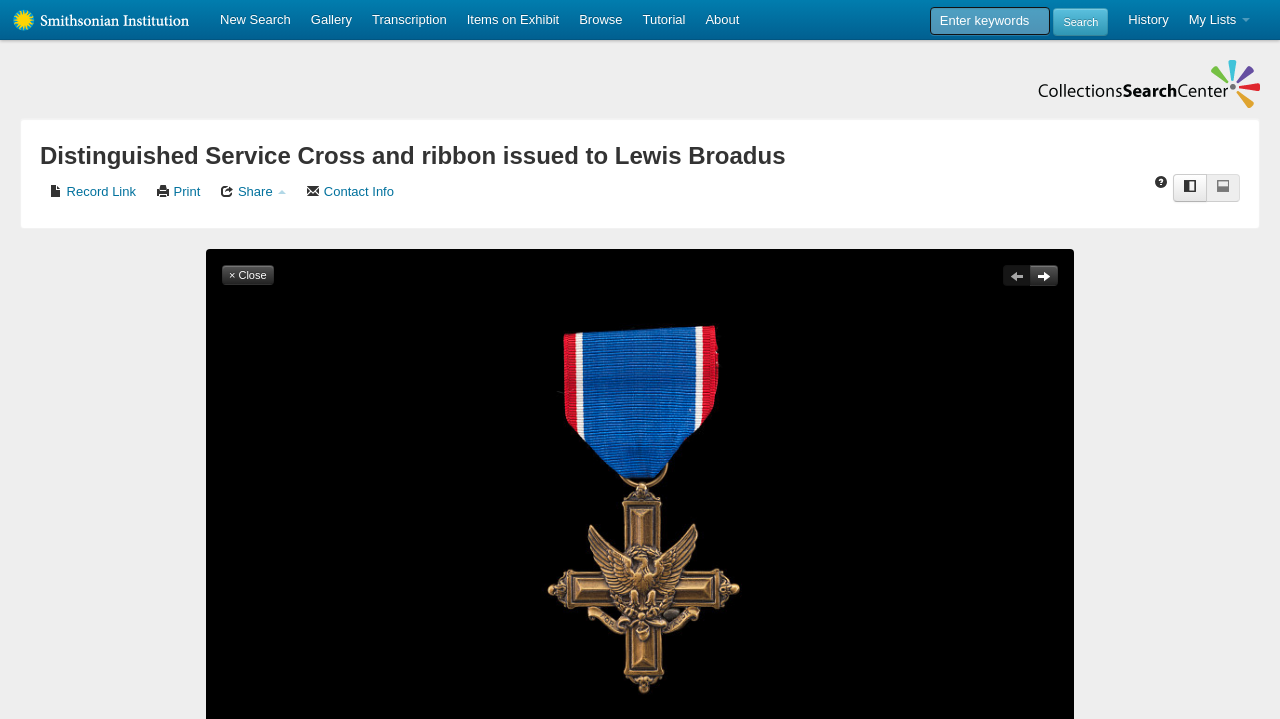Provide a one-word or one-phrase answer to the question:
What is the function of the '× Close' button?

Close